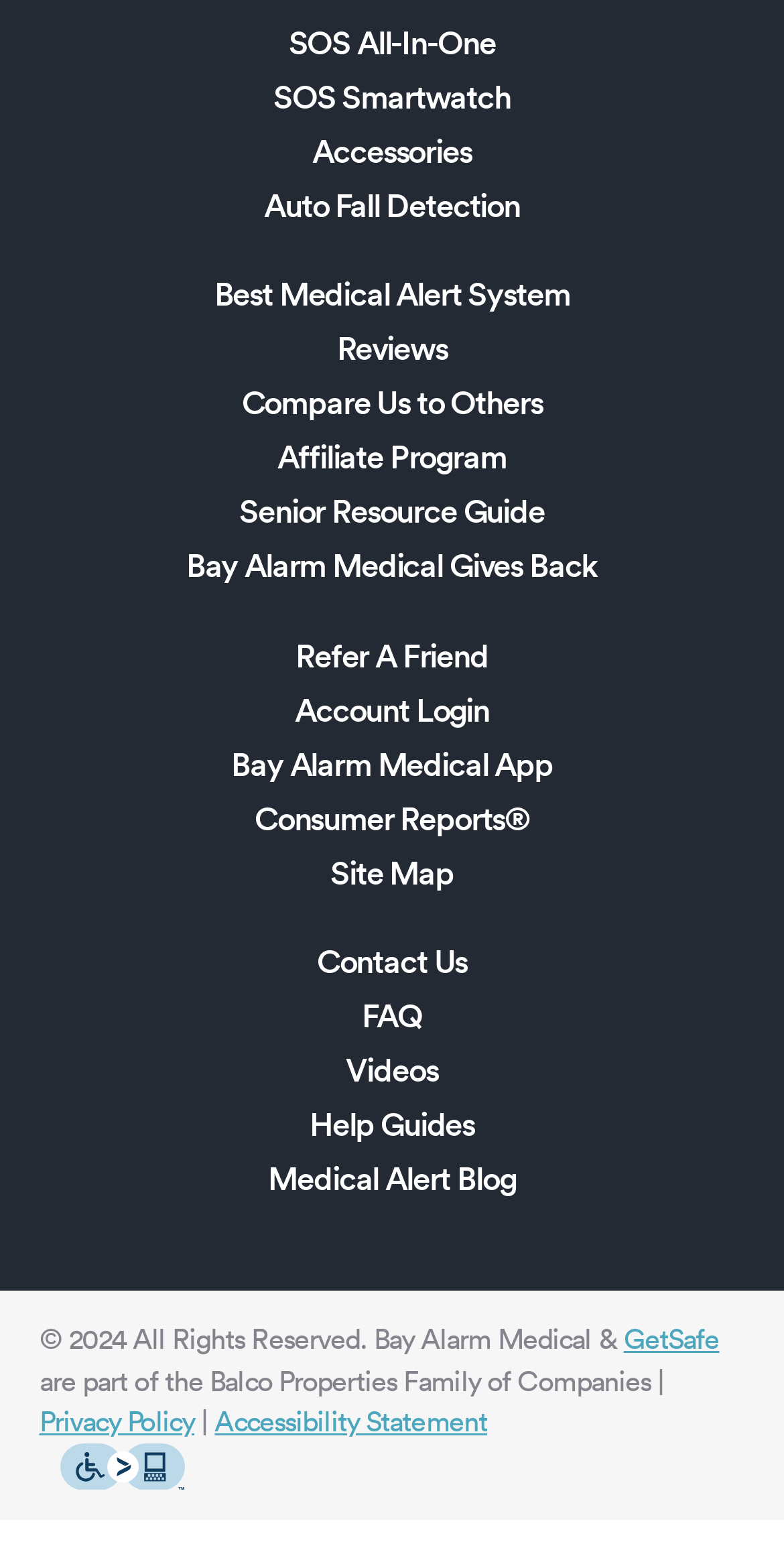Find and specify the bounding box coordinates that correspond to the clickable region for the instruction: "View Privacy Policy".

[0.05, 0.904, 0.248, 0.922]